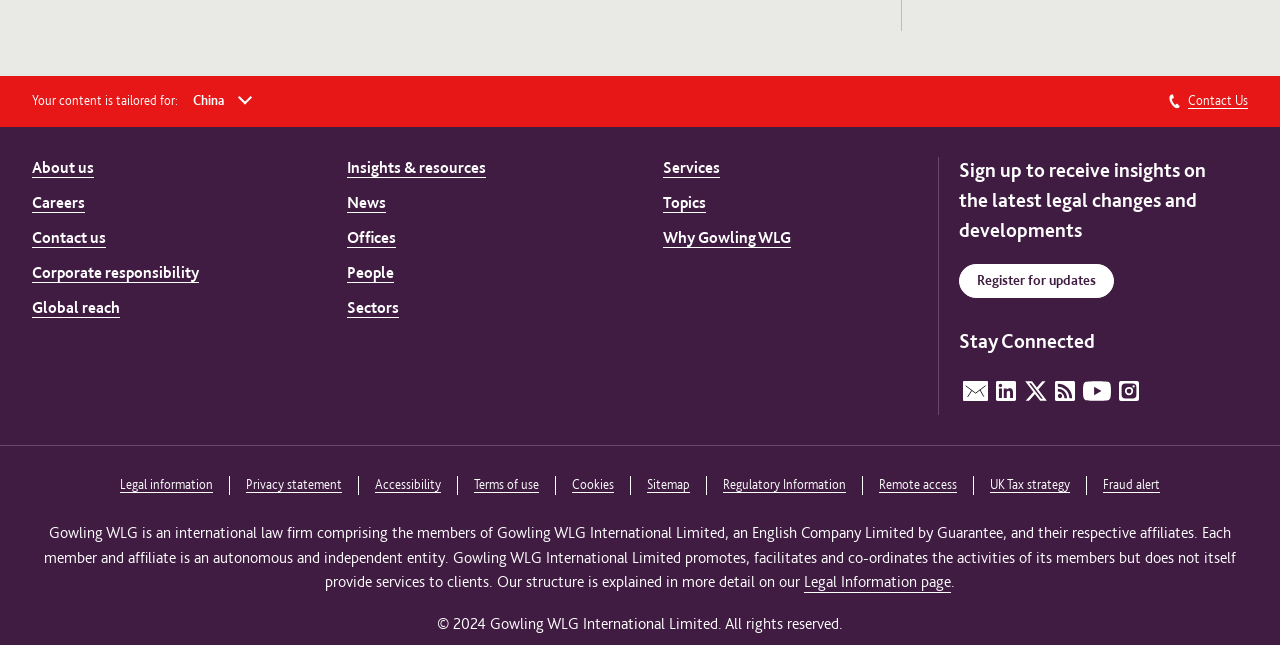Please give a one-word or short phrase response to the following question: 
What social media platforms are listed?

LinkedIn, X, YouTube, Instagram